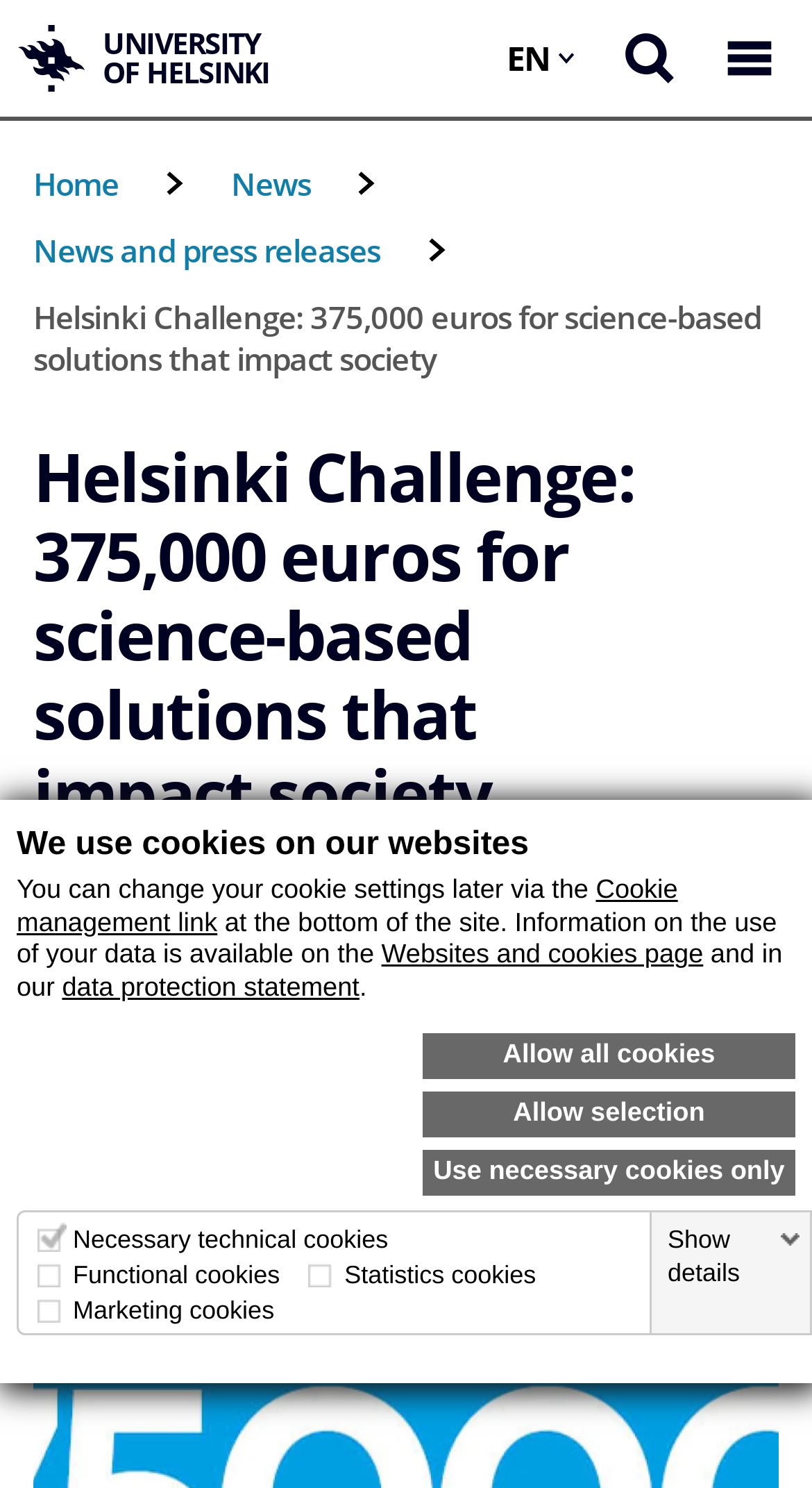Show the bounding box coordinates for the HTML element described as: "News".

[0.285, 0.109, 0.382, 0.137]